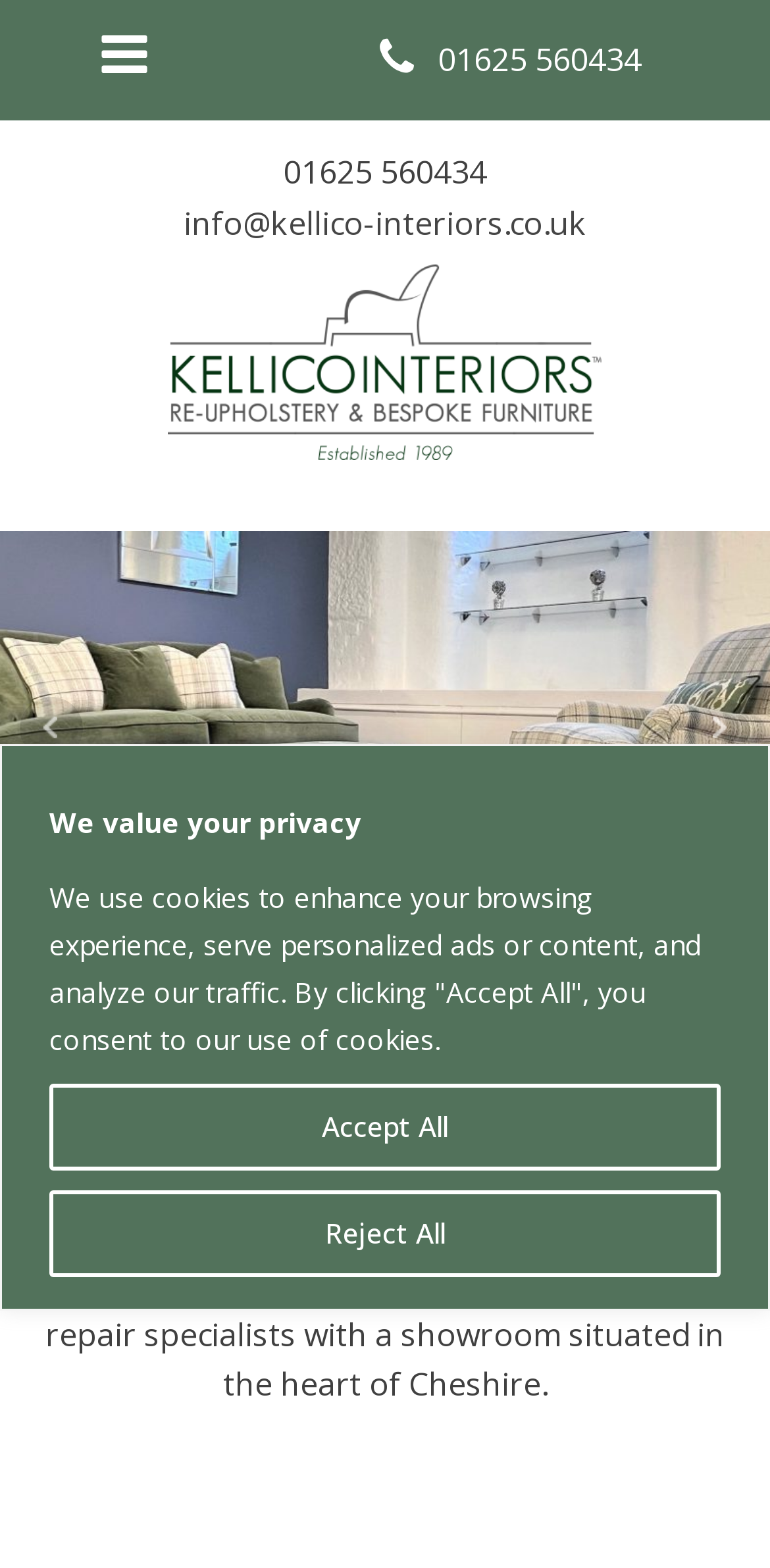Refer to the screenshot and give an in-depth answer to this question: Where is Kellico Interiors located?

I found the location of Kellico Interiors by looking at the static text element located at the bottom-center of the webpage, which mentions that the company has a showroom situated in the heart of Cheshire.